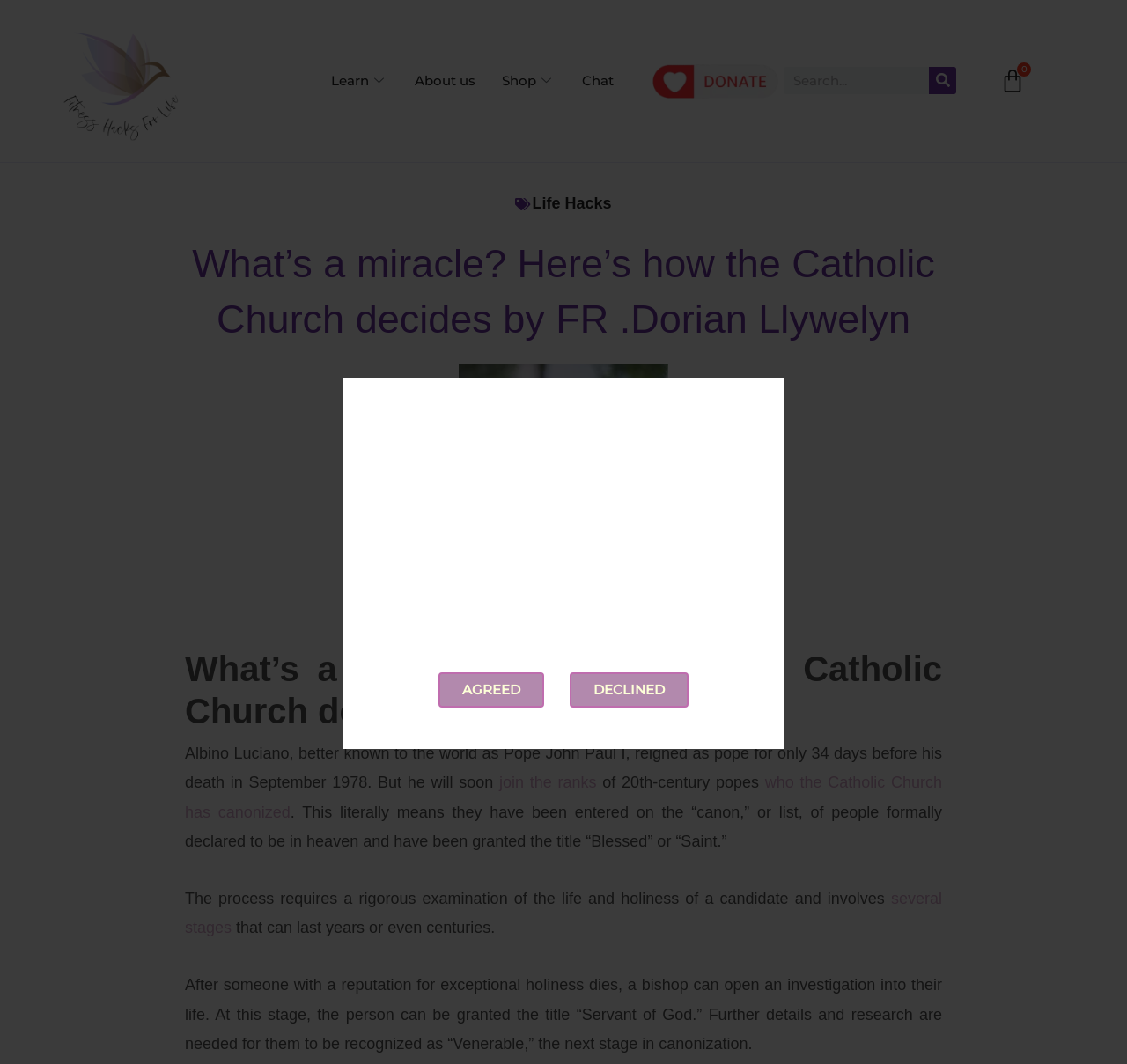Determine the bounding box coordinates of the clickable area required to perform the following instruction: "Search for something". The coordinates should be represented as four float numbers between 0 and 1: [left, top, right, bottom].

[0.695, 0.063, 0.849, 0.089]